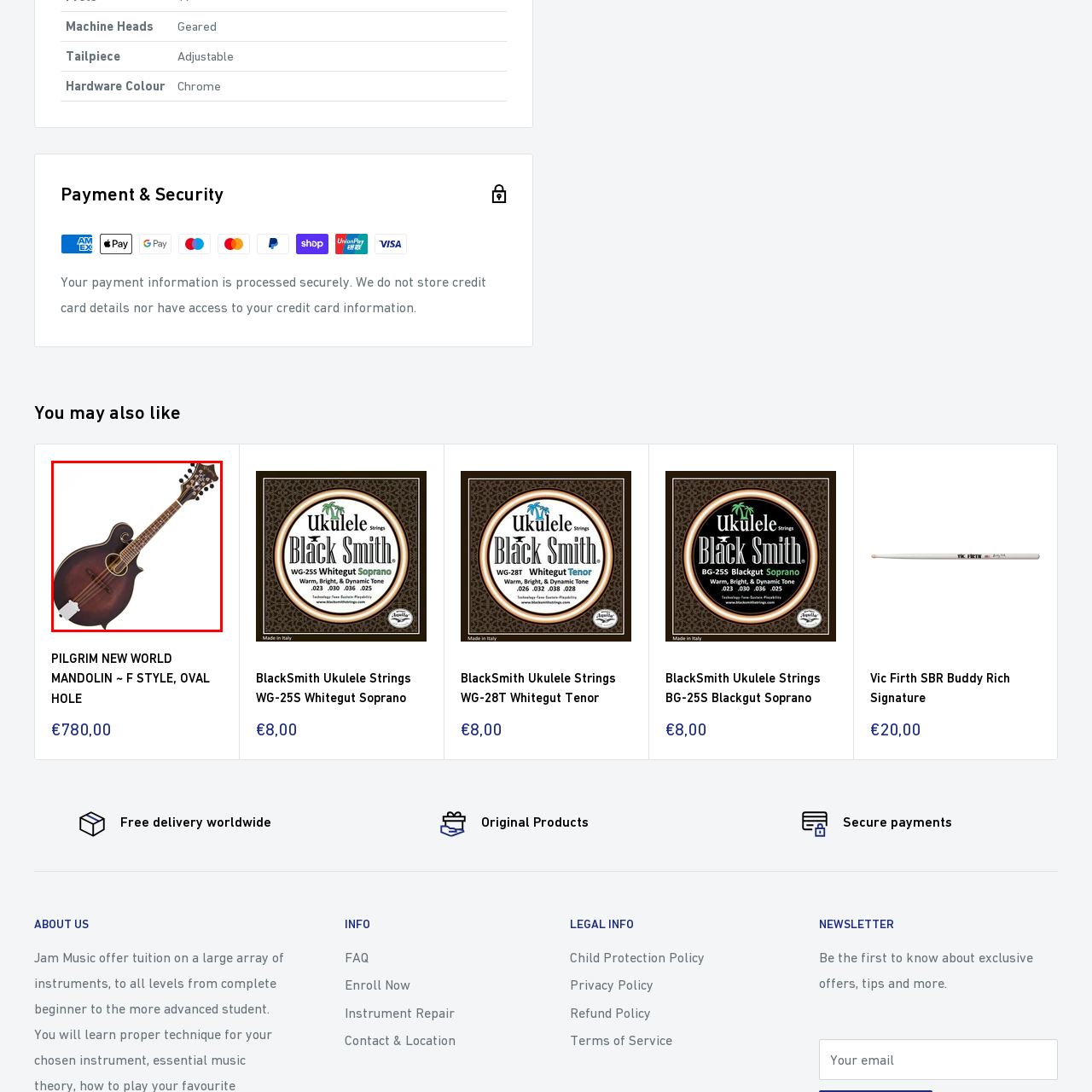Is the mandolin suitable for amateur musicians?
Analyze the image within the red bounding box and respond to the question with a detailed answer derived from the visual content.

According to the caption, the Pilgrim New World Mandolin is ideal for both amateur and professional musicians, making it a suitable choice for amateur musicians.